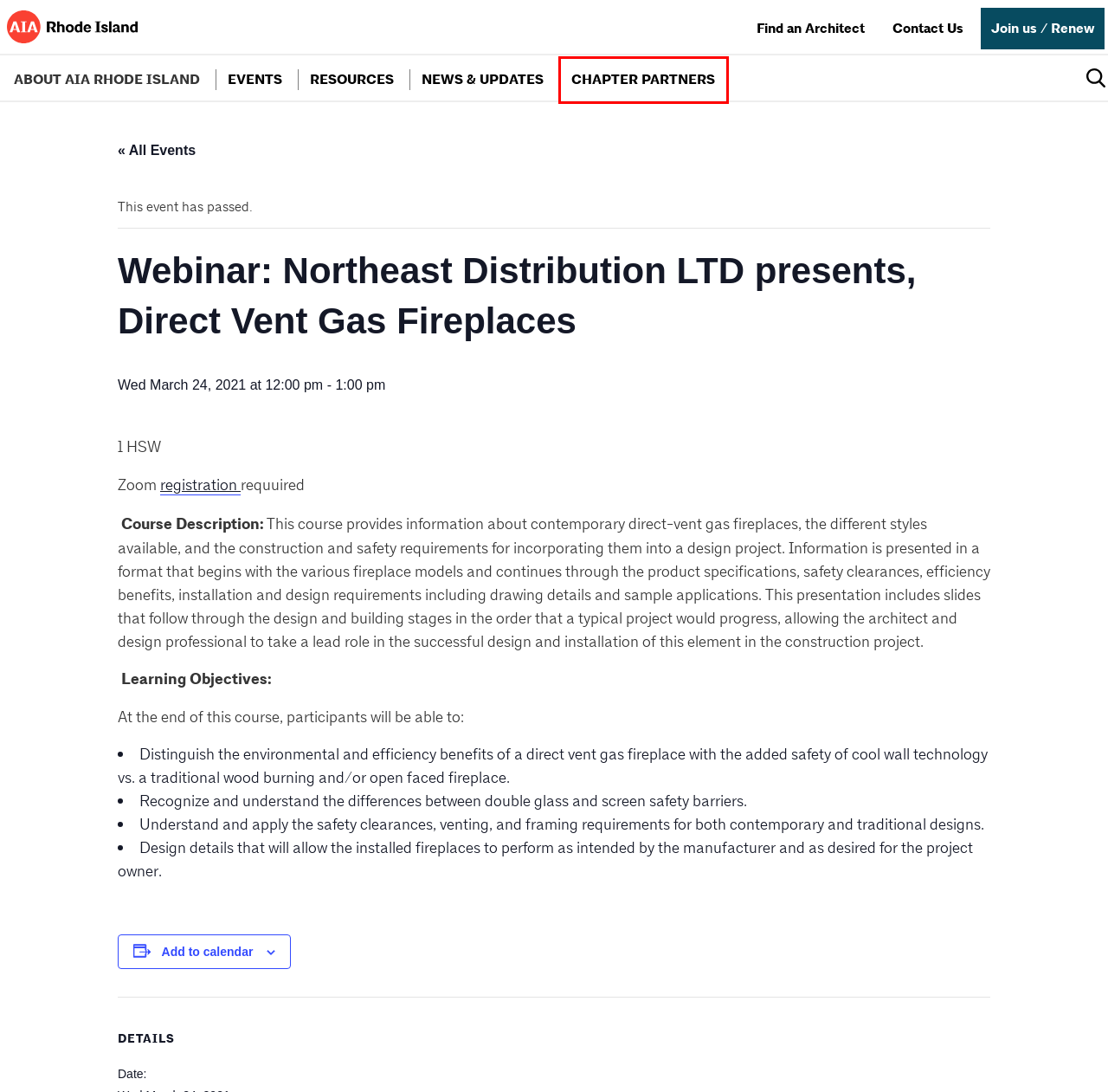Review the screenshot of a webpage which includes a red bounding box around an element. Select the description that best fits the new webpage once the element in the bounding box is clicked. Here are the candidates:
A. Resources - American Institute of Architects Rhode Island Inc.
B. Contact Us - American Institute of Architects Rhode Island Inc.
C. Events - American Institute of Architects Rhode Island Inc.
D. Chapter Partners - American Institute of Architects Rhode Island Inc.
E. Join Us / Renew - American Institute of Architects Rhode Island Inc.
F. News & Updates - American Institute of Architects Rhode Island Inc.
G. AIA Rhode Island - AIAri
H. Events from Thu May 30 – Tue August 13 – American Institute of Architects Rhode Island Inc.

D